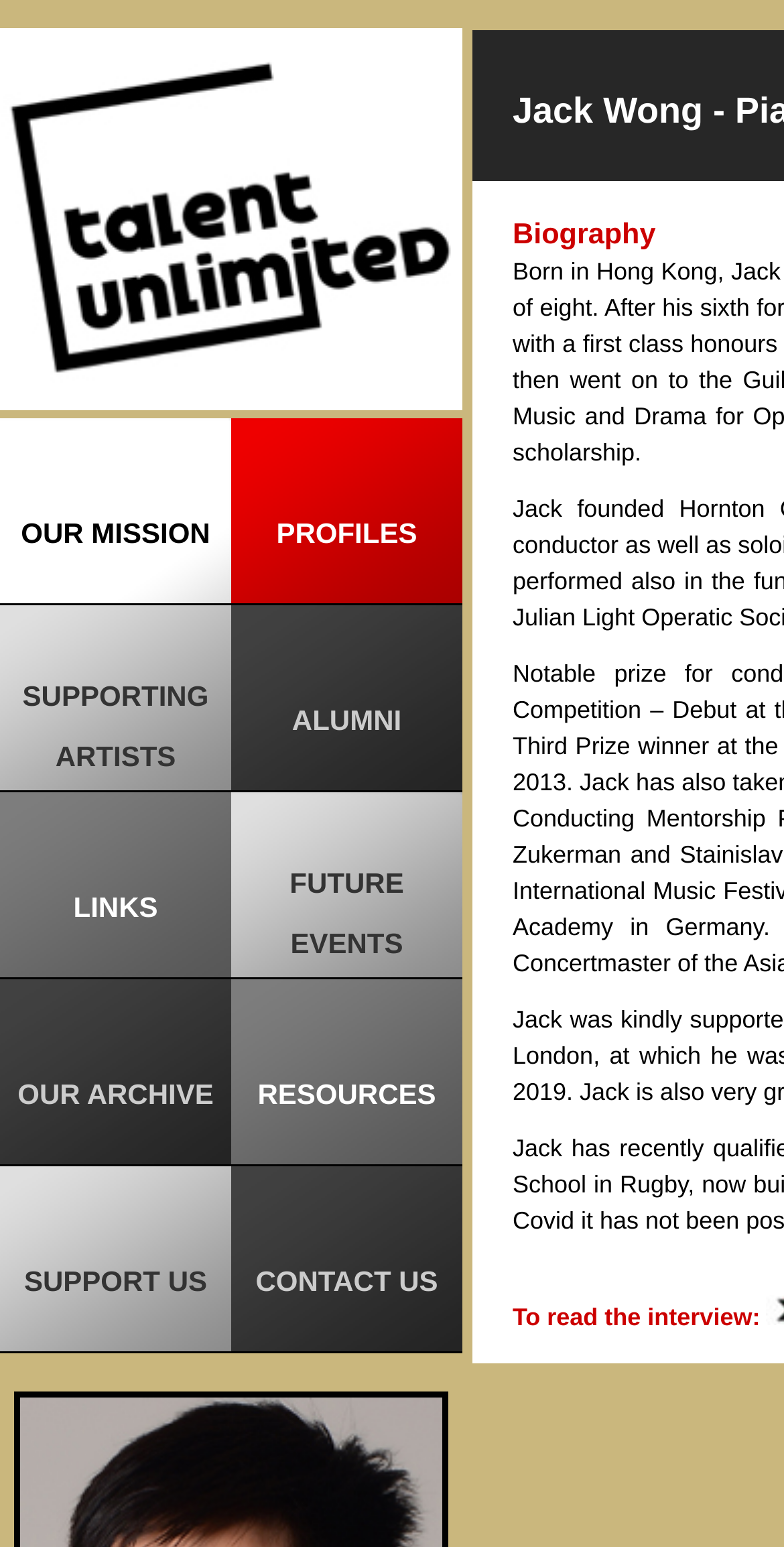How many links are on this webpage?
Respond with a short answer, either a single word or a phrase, based on the image.

11